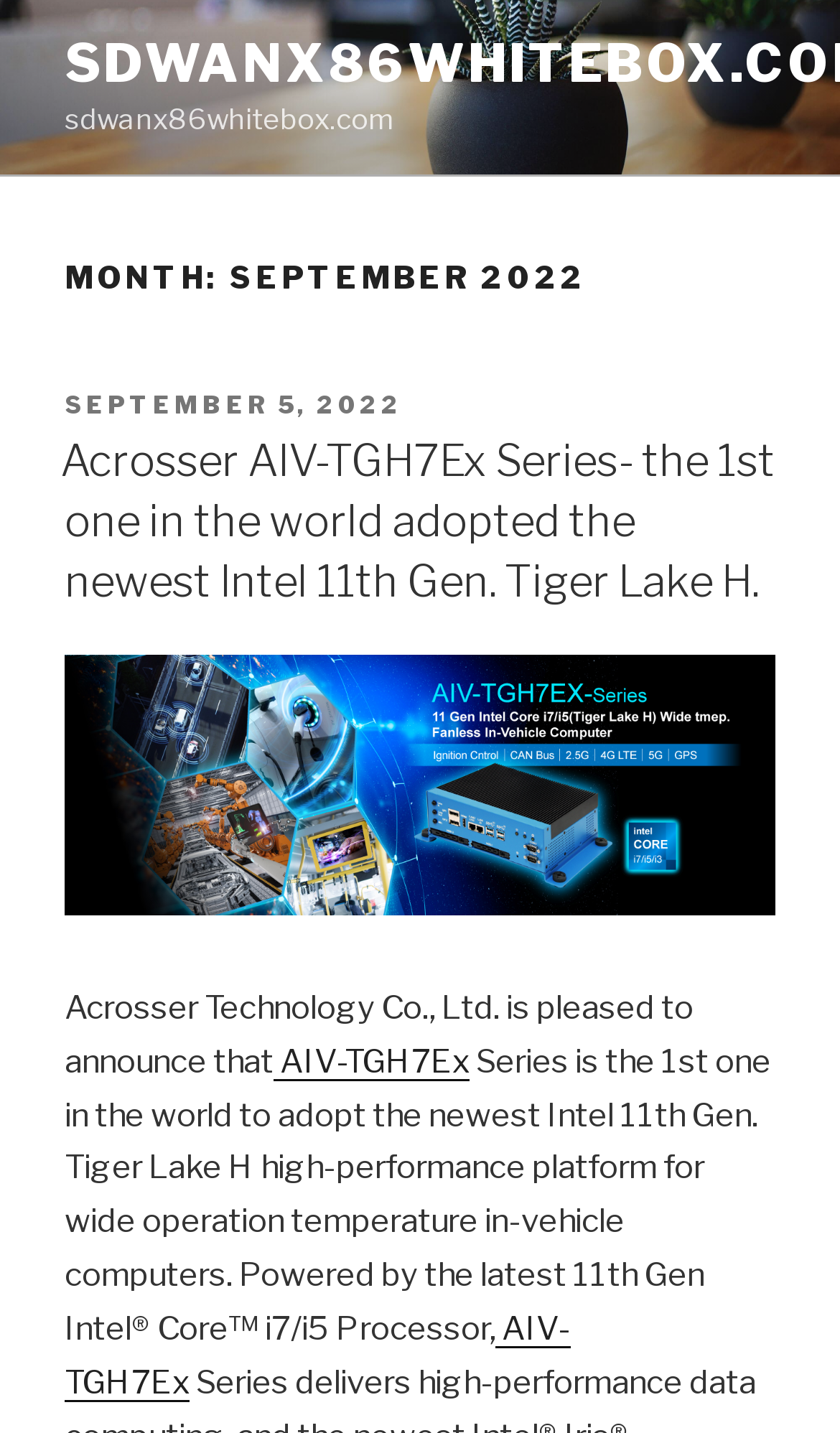Answer this question using a single word or a brief phrase:
What is the company that announced the AIV-TGH7Ex Series?

Acrosser Technology Co., Ltd.